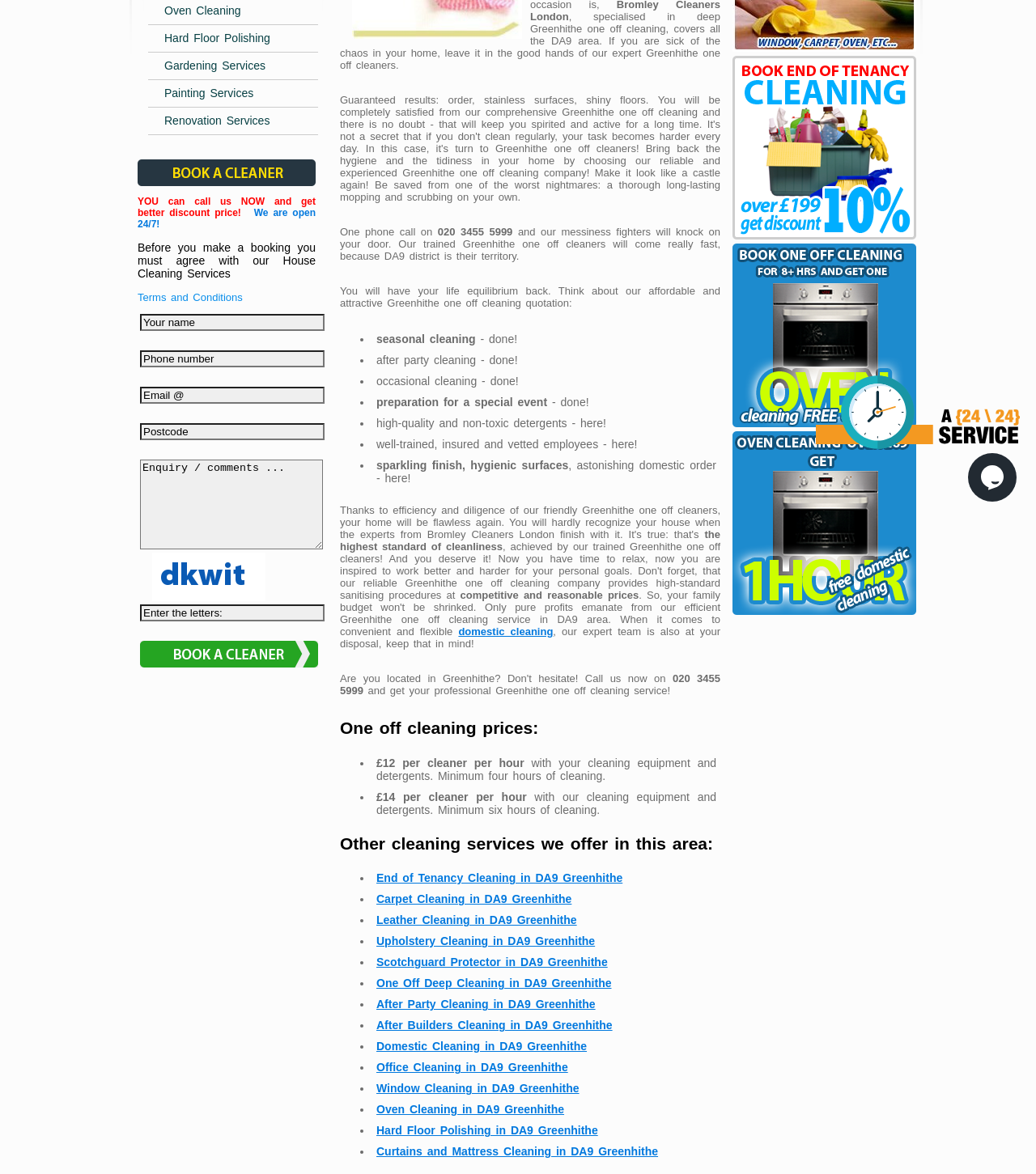From the element description input value="Postcode" name="postcode" value="Postcode", predict the bounding box coordinates of the UI element. The coordinates must be specified in the format (top-left x, top-left y, bottom-right x, bottom-right y) and should be within the 0 to 1 range.

[0.135, 0.36, 0.313, 0.375]